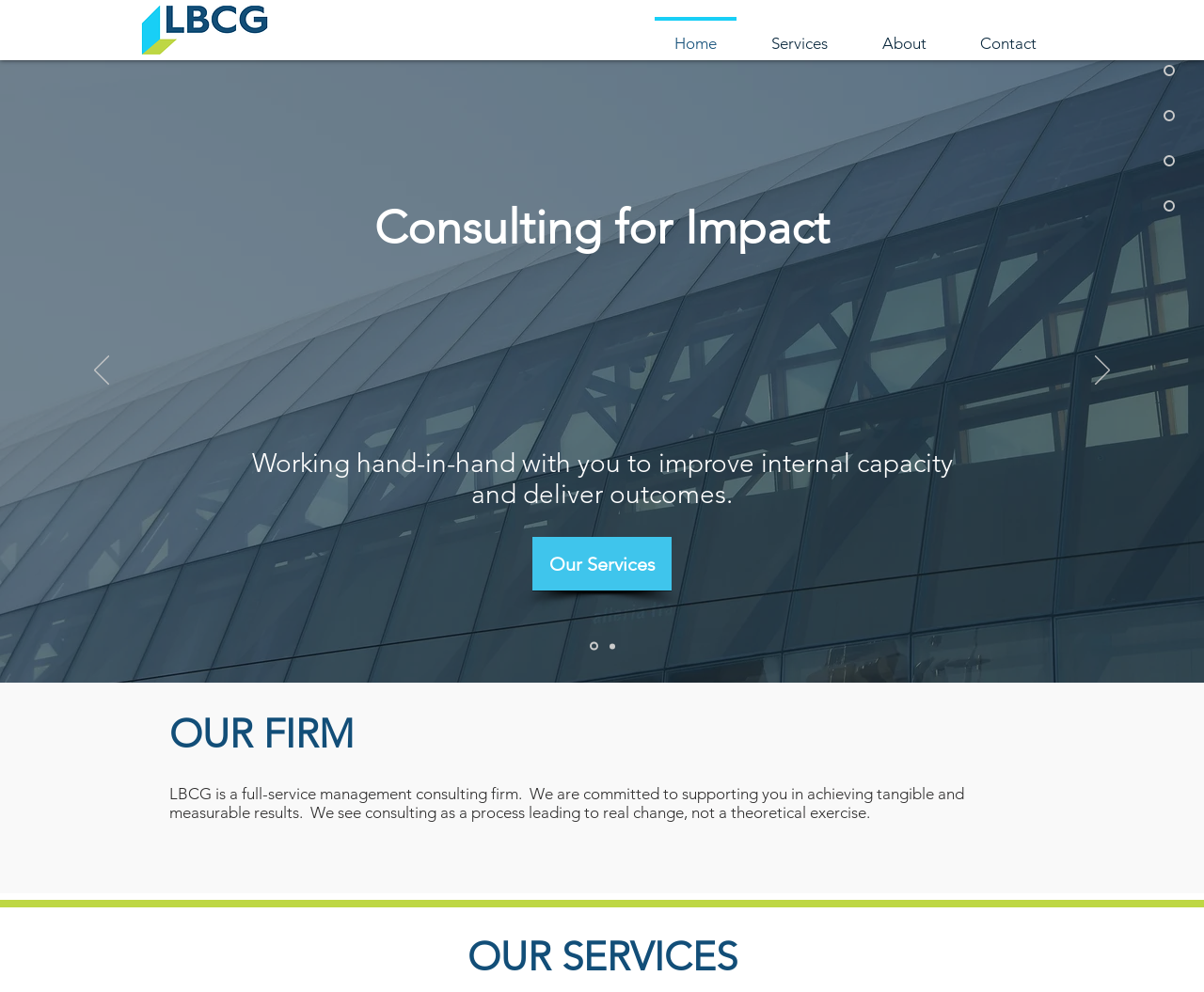How many slides are in the slideshow?
Use the screenshot to answer the question with a single word or phrase.

2